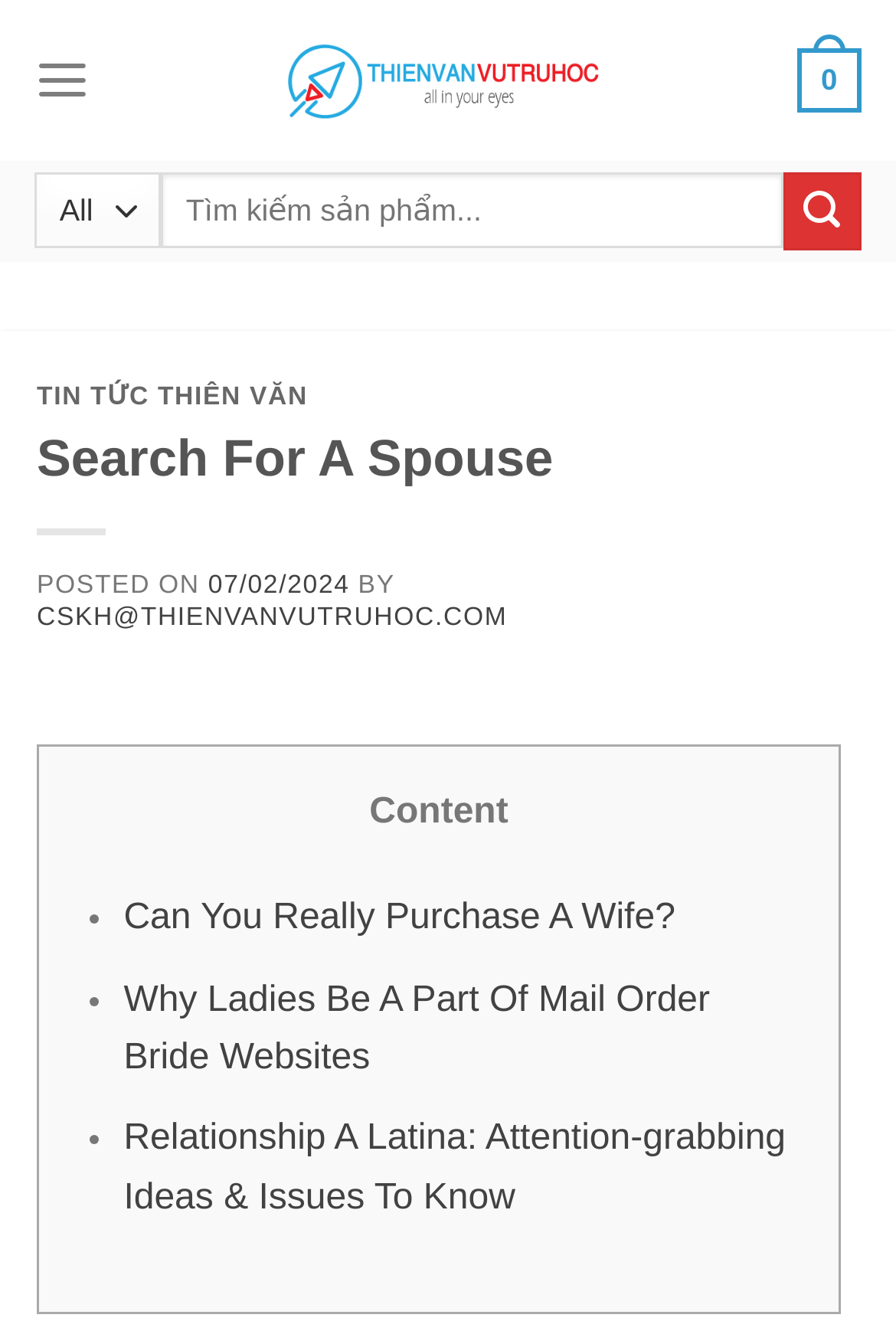What is the purpose of the search box?
Look at the image and respond with a one-word or short phrase answer.

To search for a spouse